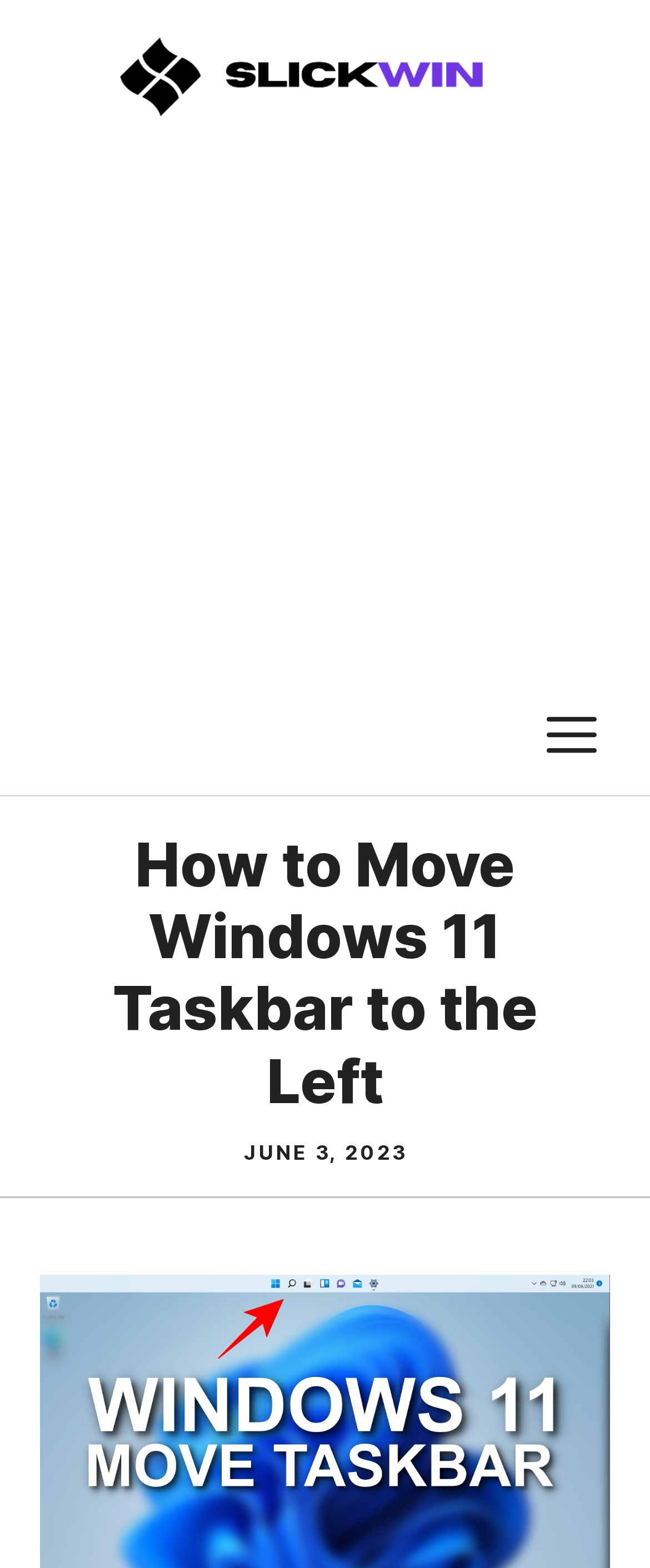Extract the primary heading text from the webpage.

How to Move Windows 11 Taskbar to the Left